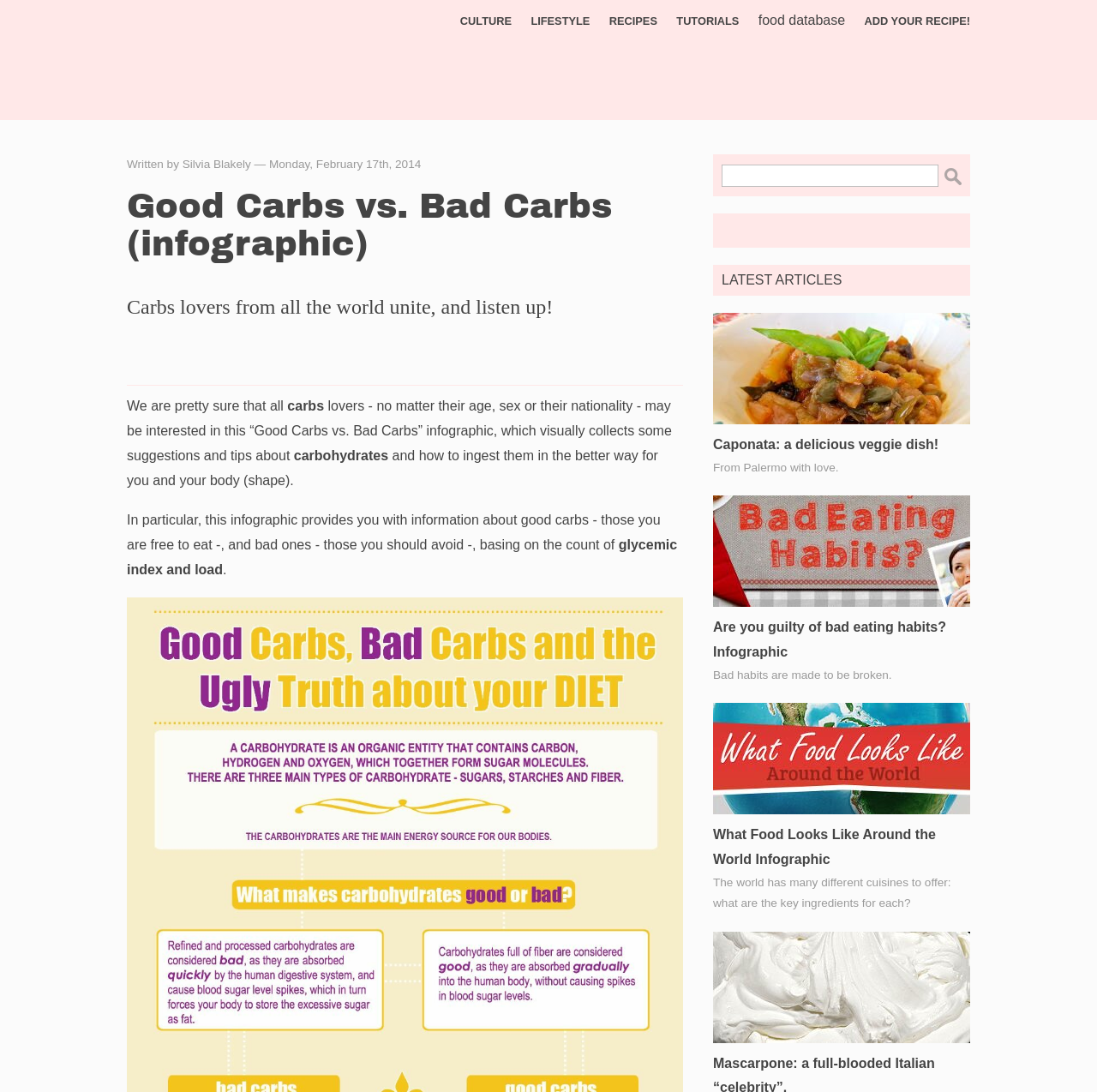Determine the bounding box coordinates for the clickable element required to fulfill the instruction: "Explore the 'CULTURE' section". Provide the coordinates as four float numbers between 0 and 1, i.e., [left, top, right, bottom].

[0.419, 0.013, 0.466, 0.025]